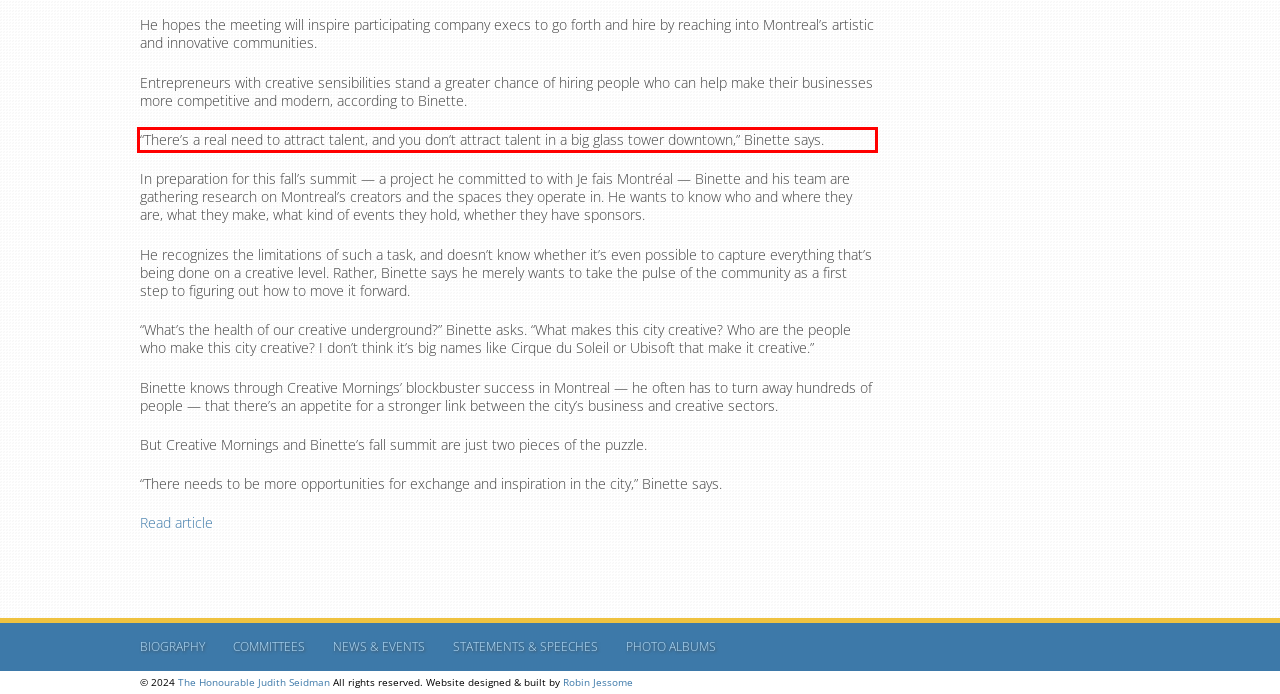Please recognize and transcribe the text located inside the red bounding box in the webpage image.

“There’s a real need to attract talent, and you don’t attract talent in a big glass tower downtown,” Binette says.